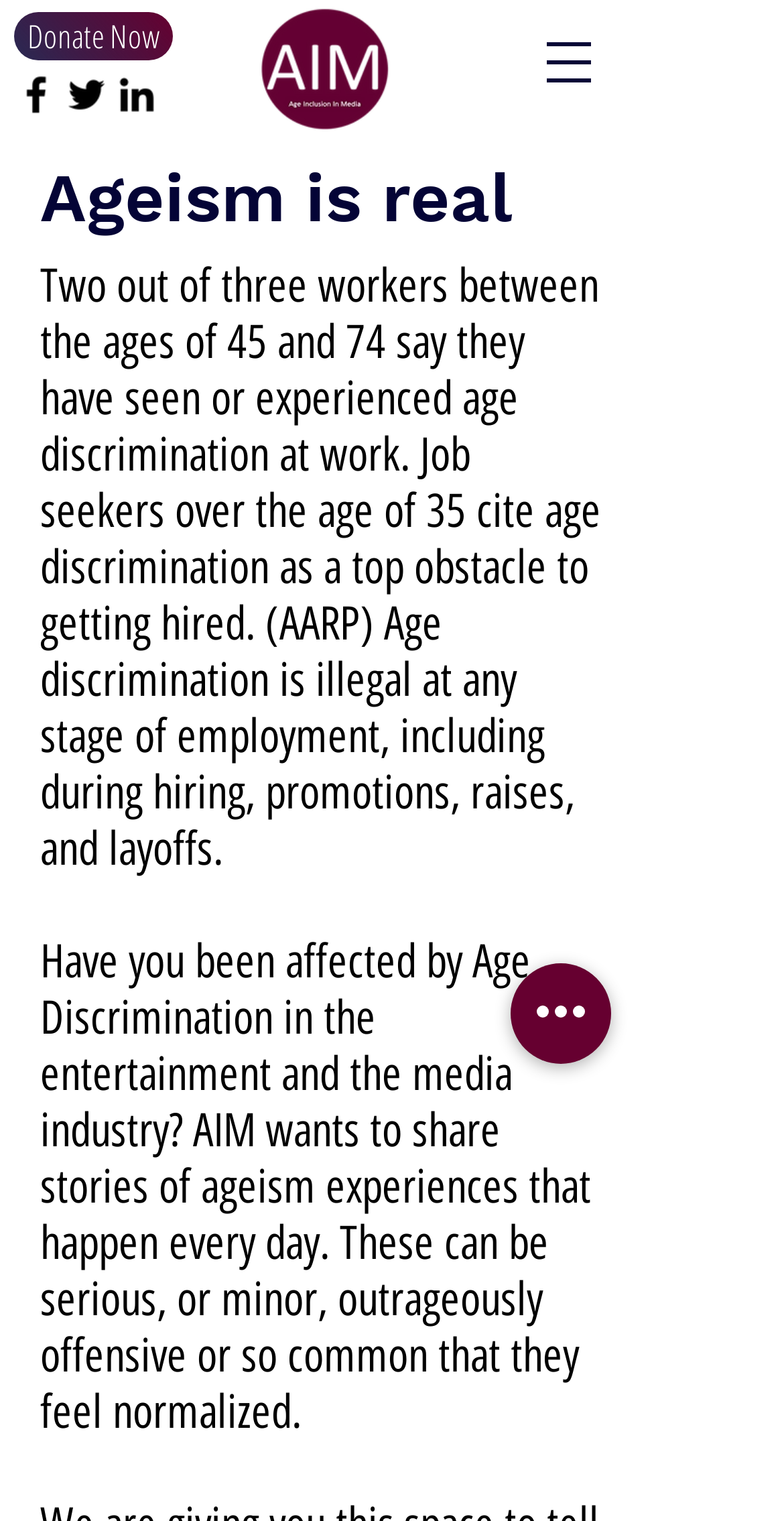Identify the bounding box coordinates for the UI element described by the following text: "aria-label="facebook"". Provide the coordinates as four float numbers between 0 and 1, in the format [left, top, right, bottom].

[0.015, 0.046, 0.077, 0.078]